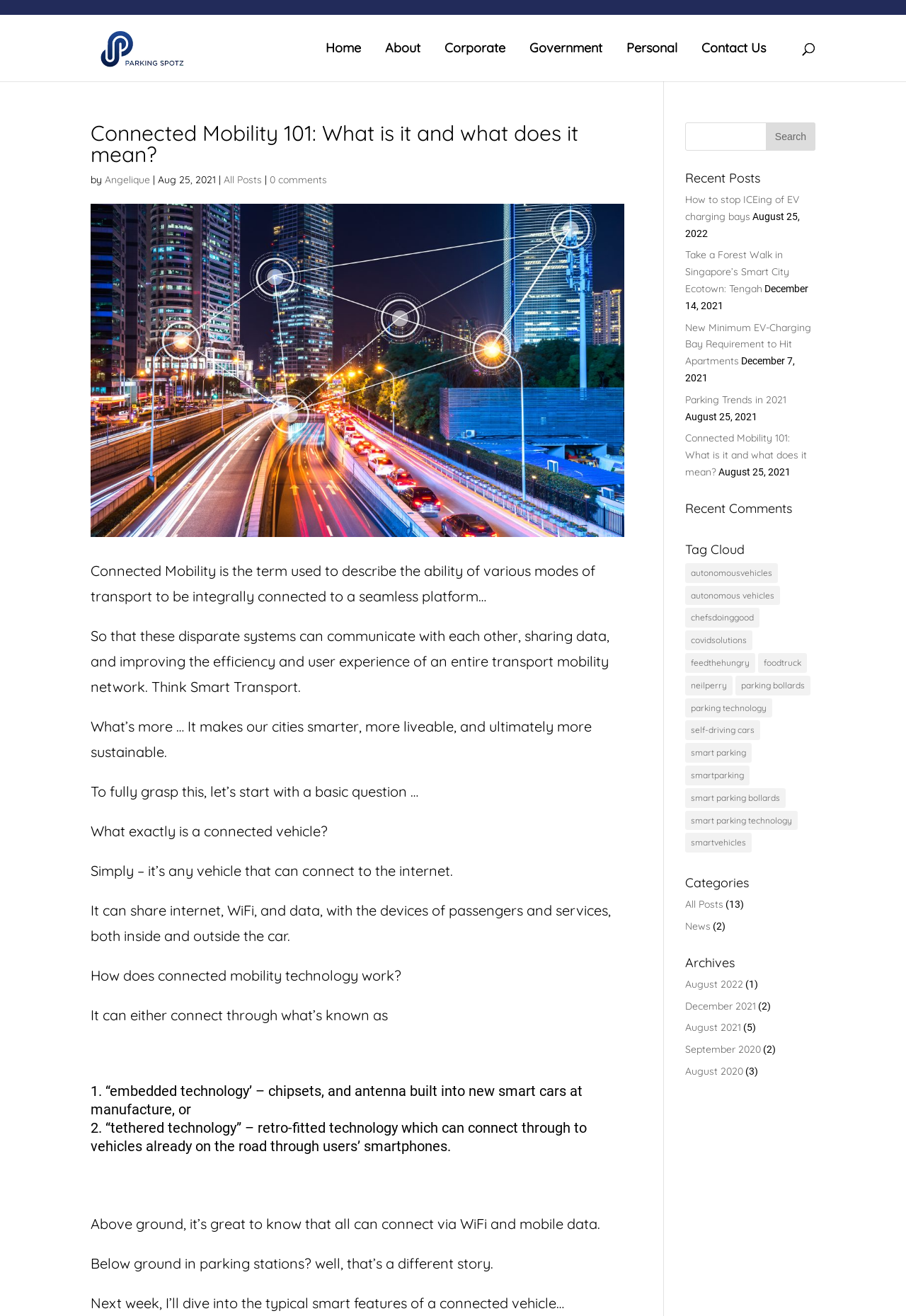Please indicate the bounding box coordinates for the clickable area to complete the following task: "Search for something". The coordinates should be specified as four float numbers between 0 and 1, i.e., [left, top, right, bottom].

[0.1, 0.011, 0.9, 0.012]